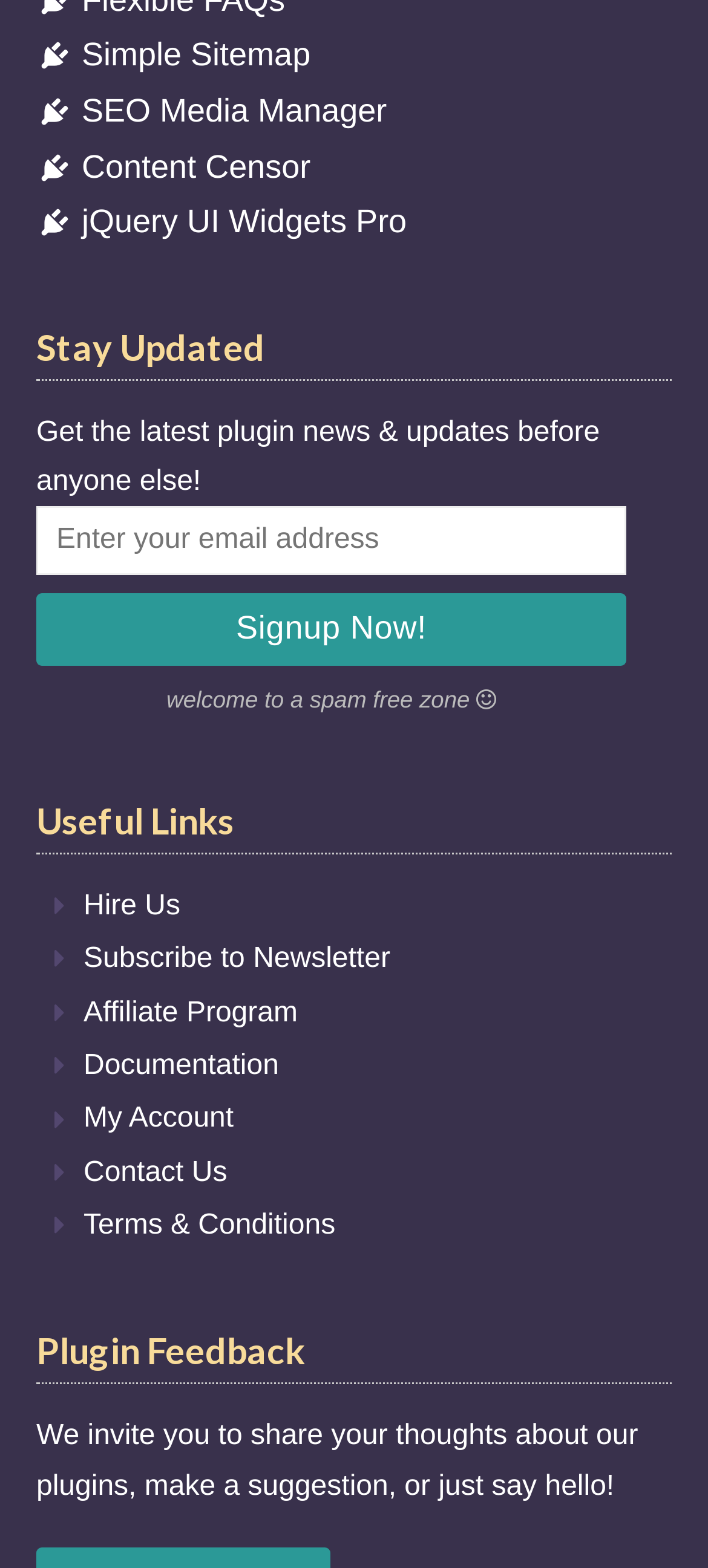Identify the bounding box coordinates necessary to click and complete the given instruction: "Enter email address".

[0.051, 0.323, 0.885, 0.366]